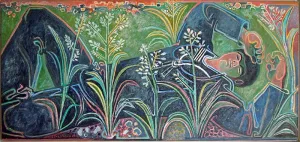When did John Craxton make Greece his home?
Answer the question with a single word or phrase, referring to the image.

1960